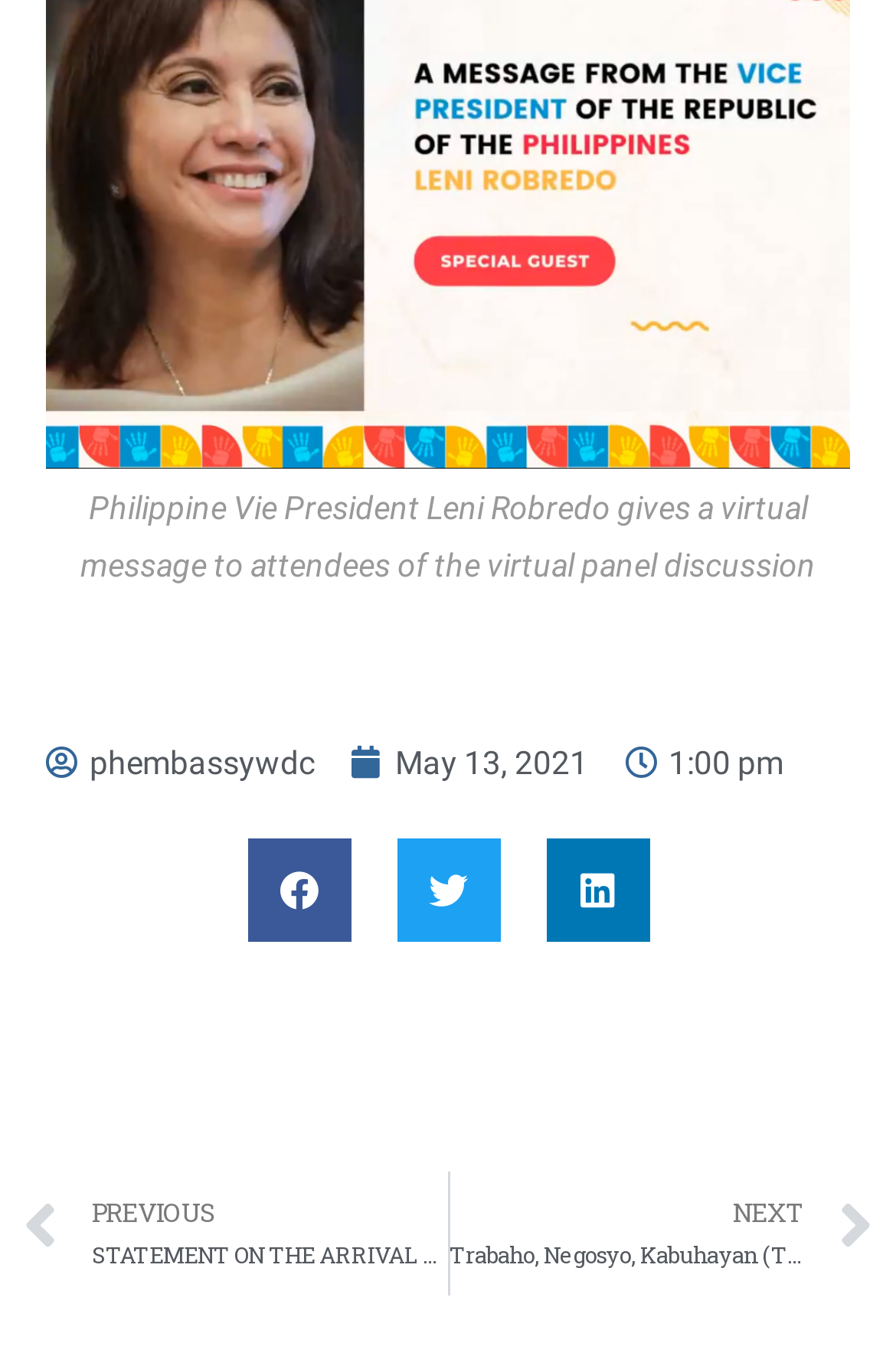Identify and provide the bounding box for the element described by: "Rhino Tears".

None